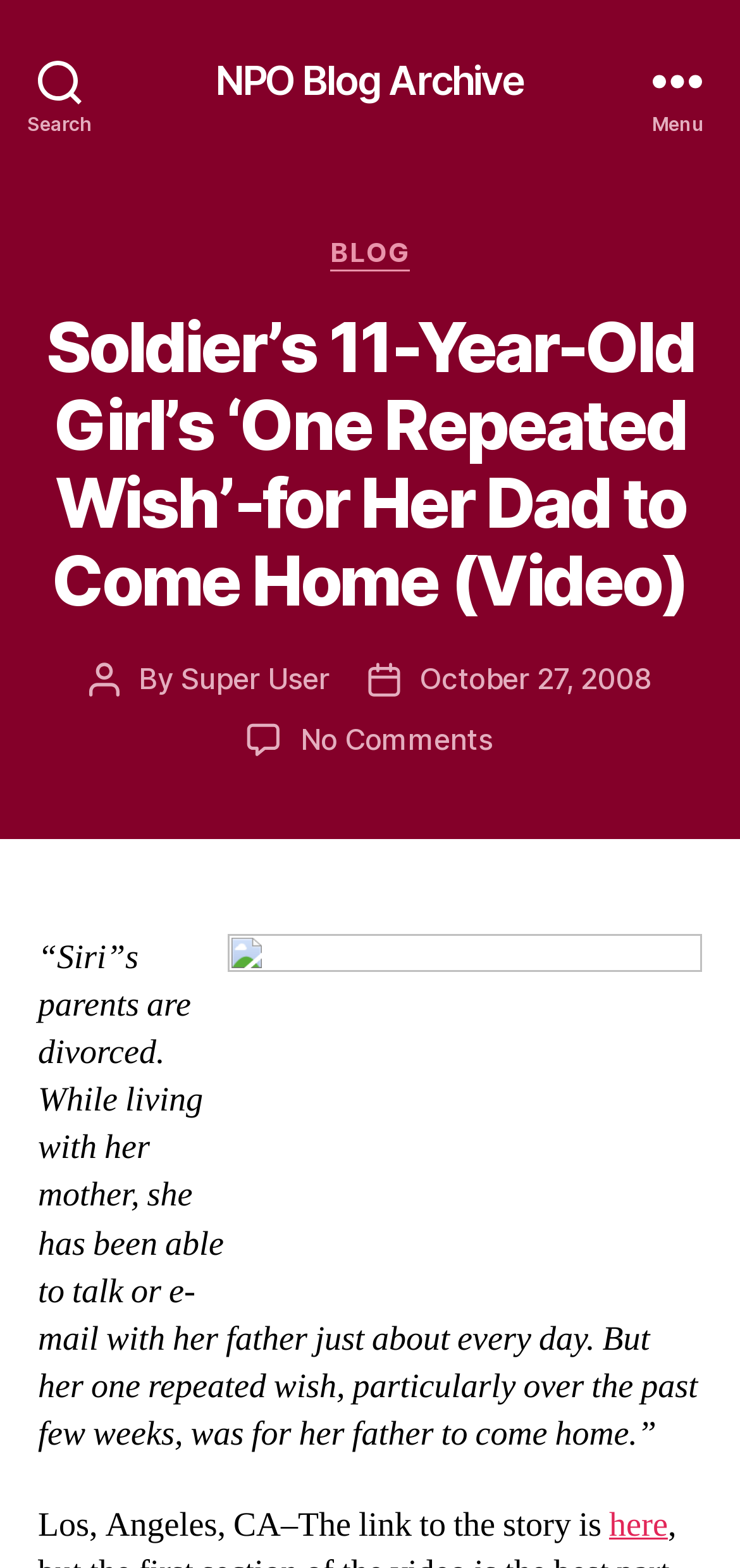Using the details from the image, please elaborate on the following question: What is the girl's wish in the story?

Based on the text, it is mentioned that the girl, Siri, has been able to talk or e-mail with her father just about every day, but her one repeated wish, particularly over the past few weeks, was for her father to come home.